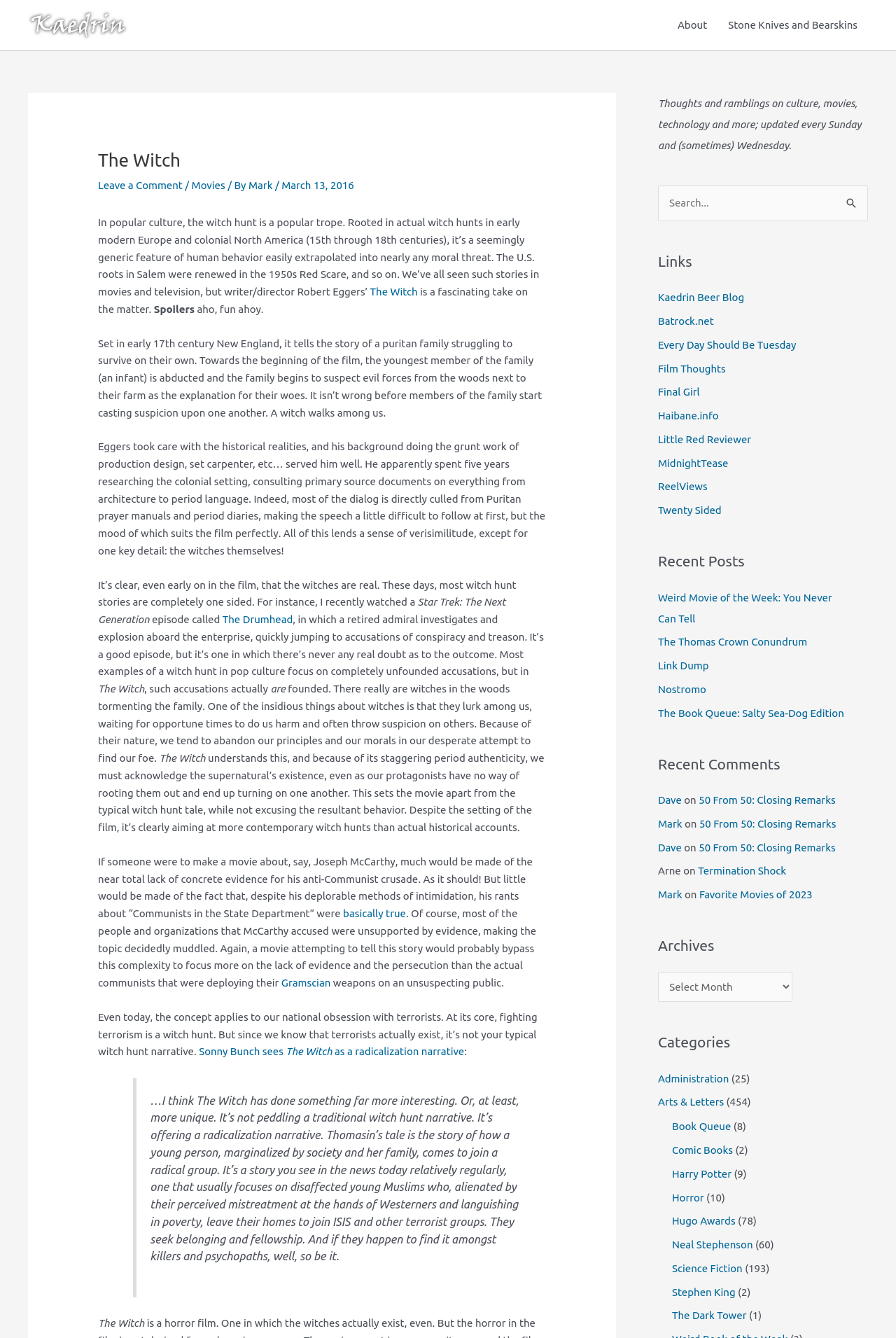Please locate the bounding box coordinates of the element that needs to be clicked to achieve the following instruction: "Click the 'About' link". The coordinates should be four float numbers between 0 and 1, i.e., [left, top, right, bottom].

[0.744, 0.0, 0.801, 0.038]